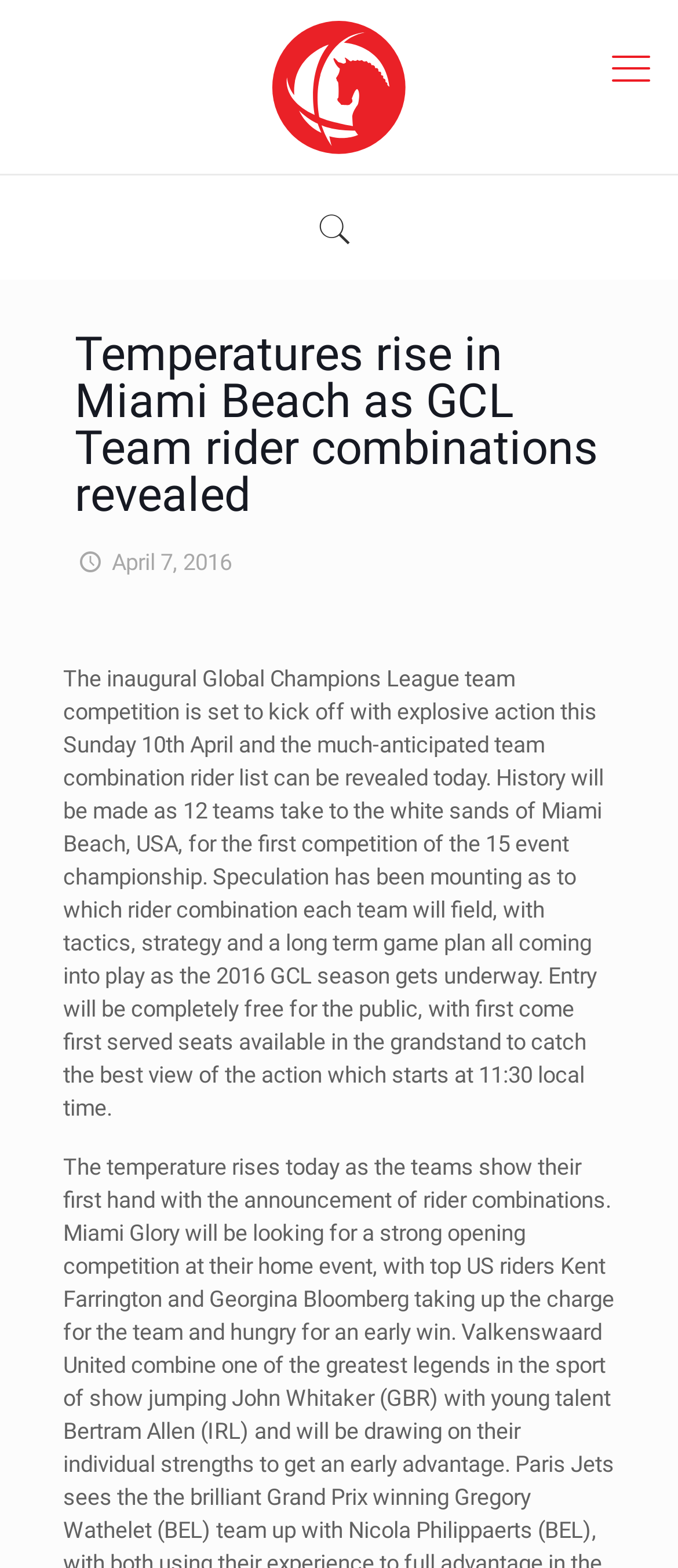How many teams will participate in the competition?
Based on the visual content, answer with a single word or a brief phrase.

12